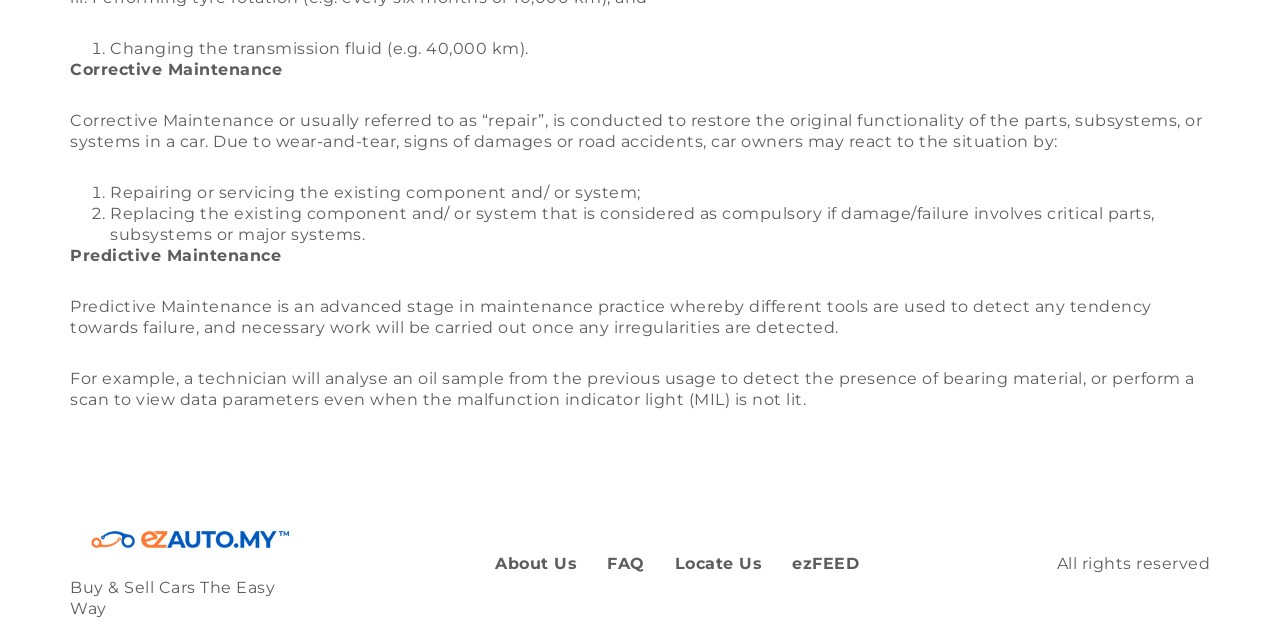Predict the bounding box coordinates for the UI element described as: "Locate Us". The coordinates should be four float numbers between 0 and 1, presented as [left, top, right, bottom].

[0.515, 0.862, 0.607, 0.911]